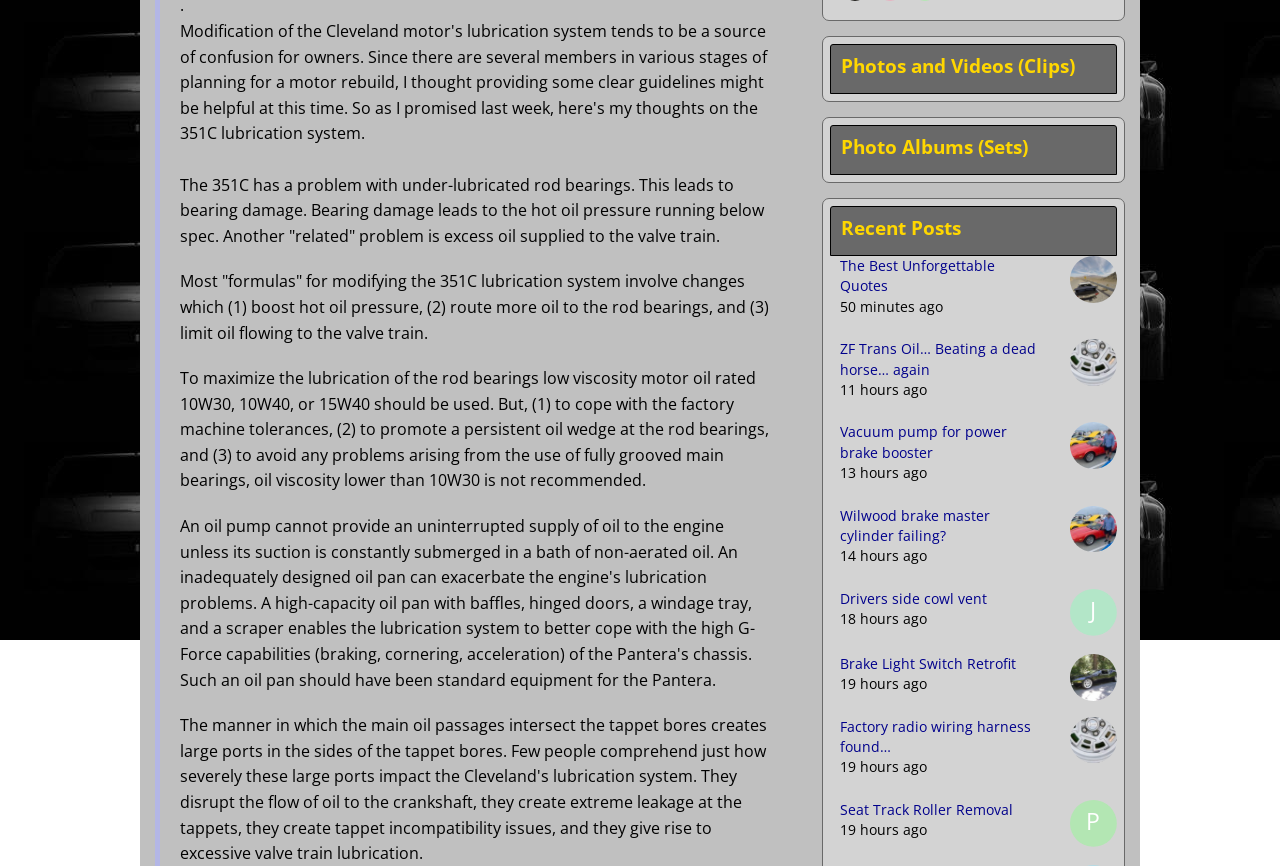Using the provided element description, identify the bounding box coordinates as (top-left x, top-left y, bottom-right x, bottom-right y). Ensure all values are between 0 and 1. Description: Brake Light Switch Retrofit

[0.656, 0.755, 0.793, 0.777]